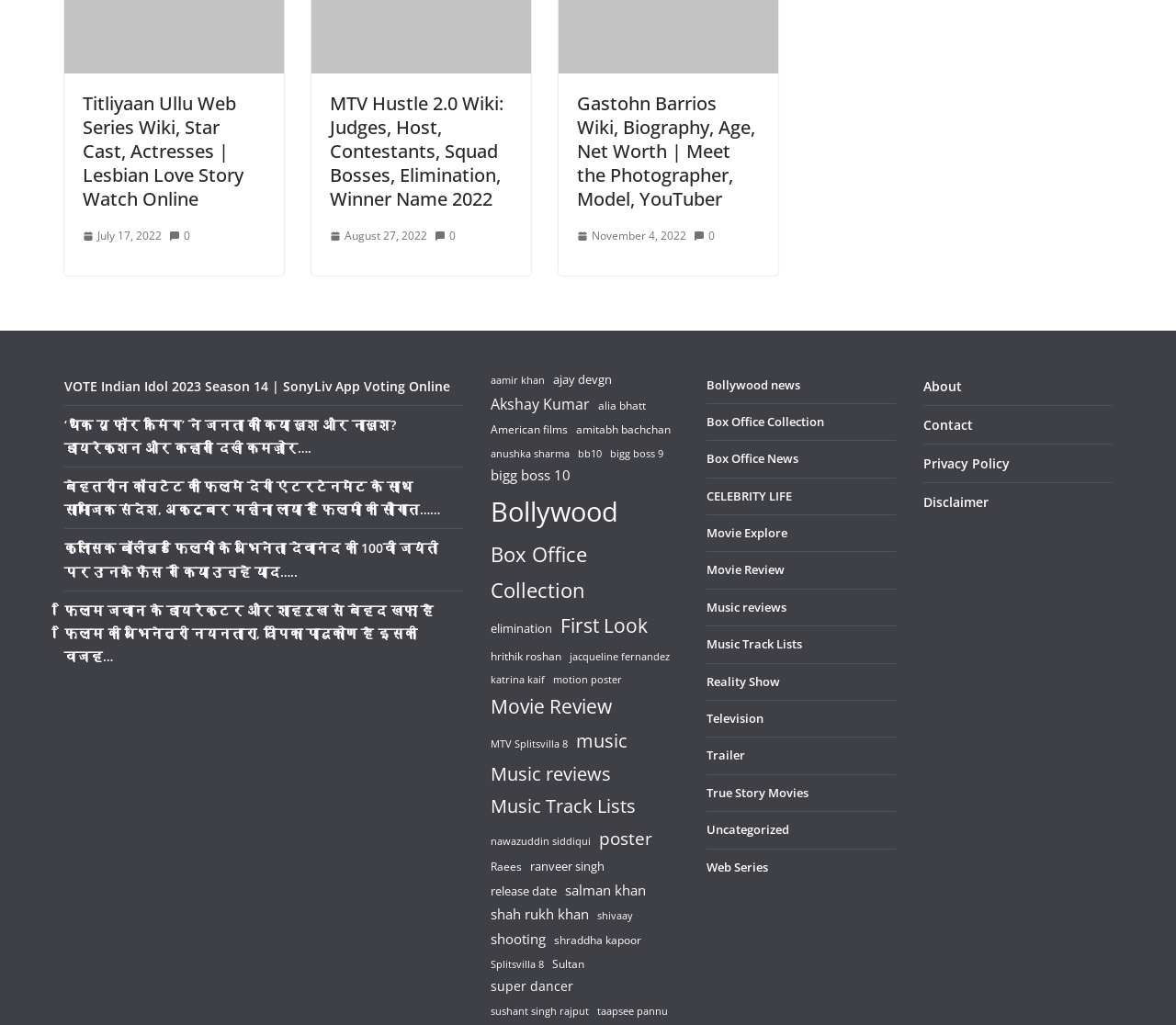What is the date of the 'MTV Hustle 2.0 Wiki' article?
Offer a detailed and exhaustive answer to the question.

The date of the 'MTV Hustle 2.0 Wiki' article is mentioned in the link element with the text 'August 27, 2022'.